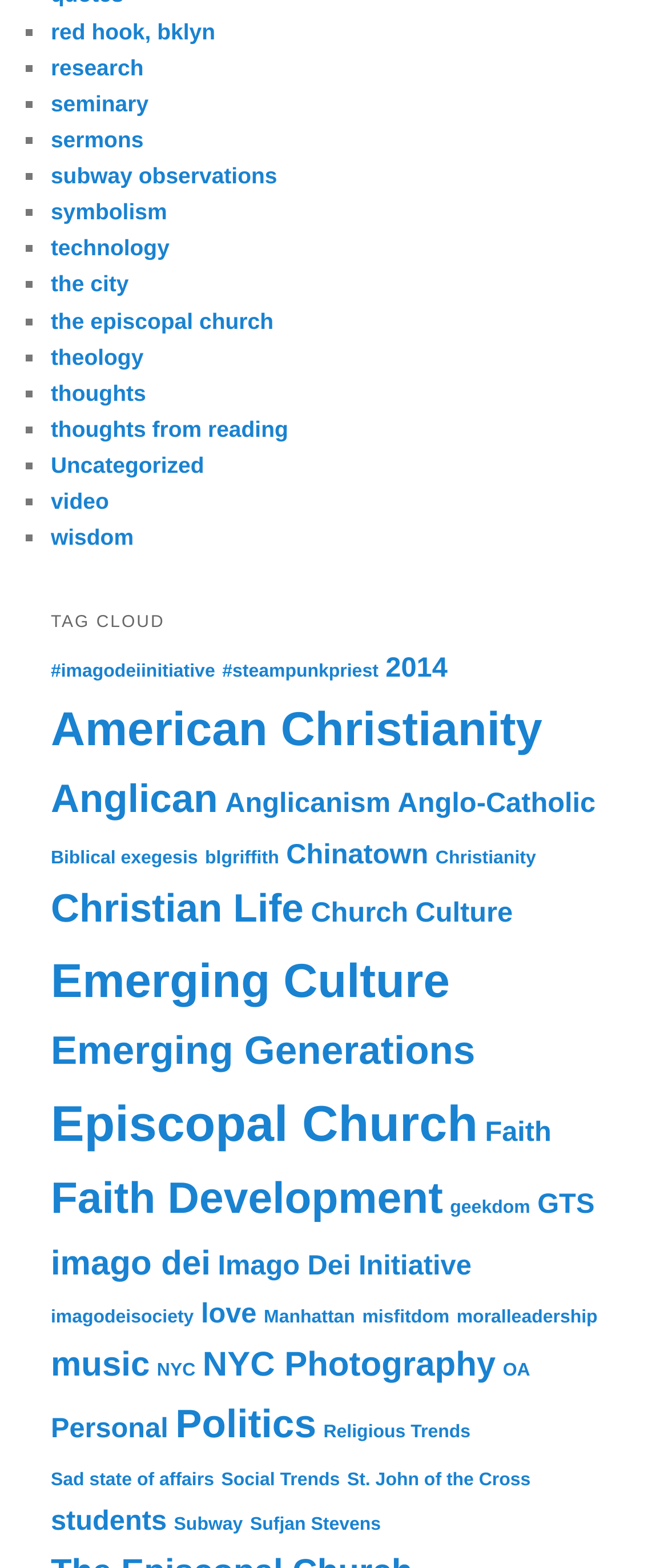What is the last link in the list?
Give a one-word or short phrase answer based on the image.

Sufjan Stevens